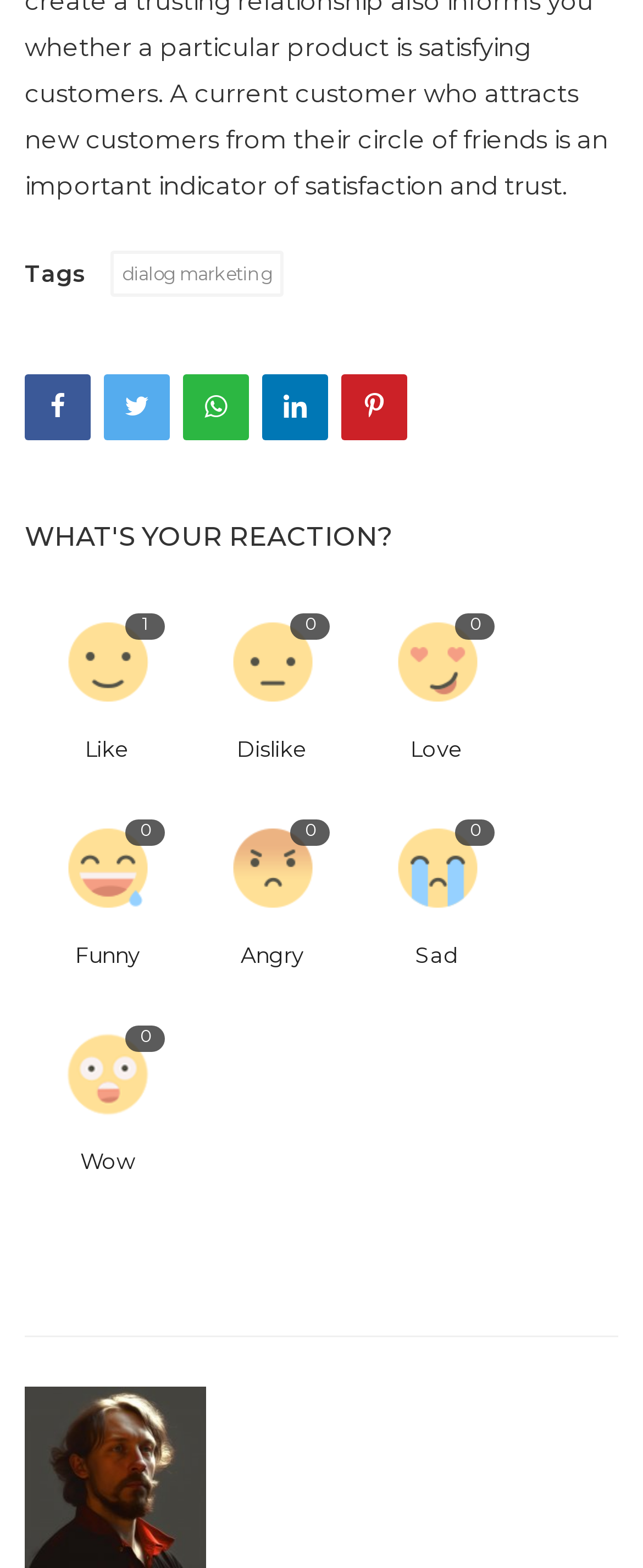What is the reaction with the most likes?
Give a one-word or short-phrase answer derived from the screenshot.

Like